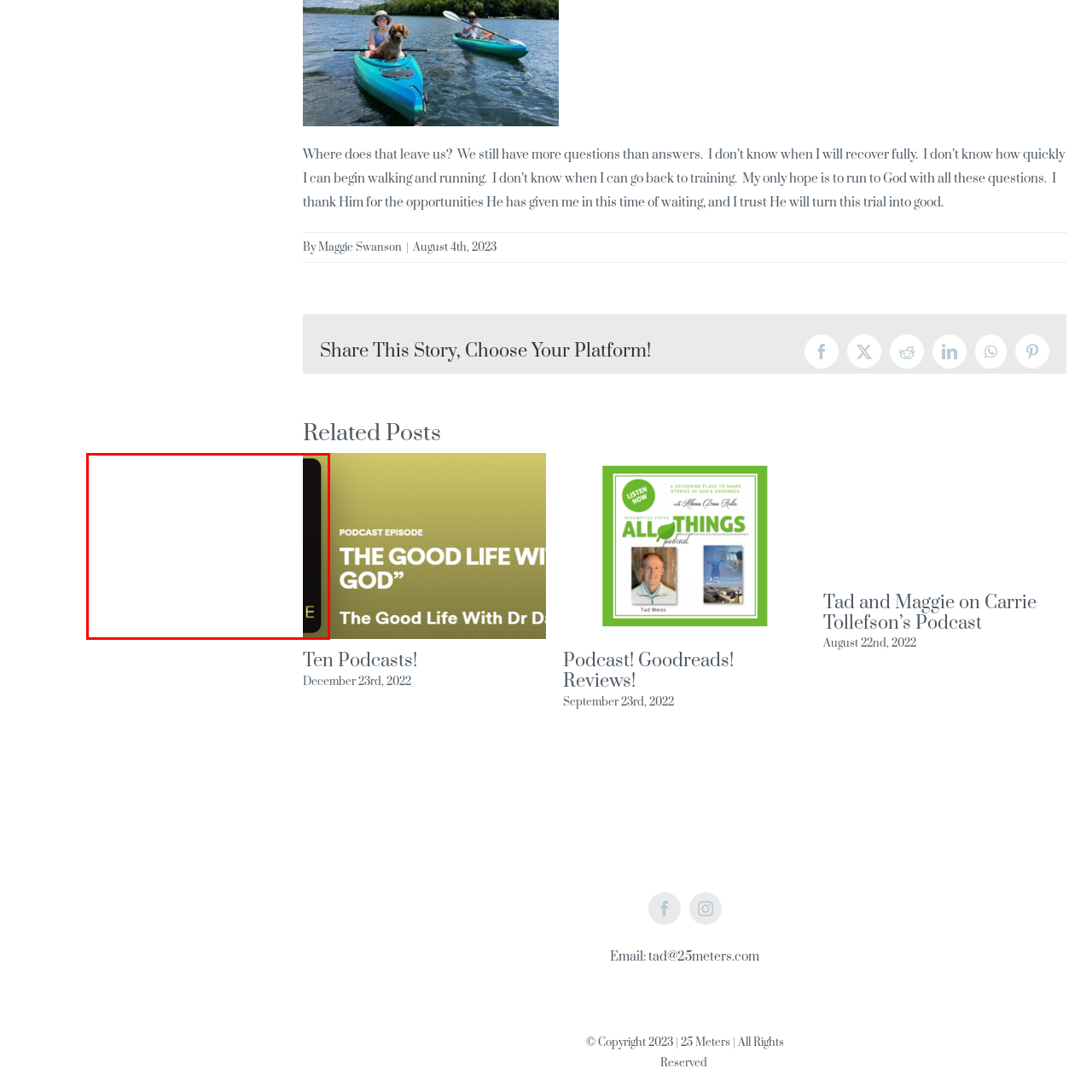Focus on the part of the image that is marked with a yellow outline and respond in detail to the following inquiry based on what you observe: 
What is the purpose of the image?

The purpose of the image is to promote content, specifically podcasts, by featuring a visual element related to podcasts, such as logos or thematic illustrations, and encouraging engagement with multimedia content.